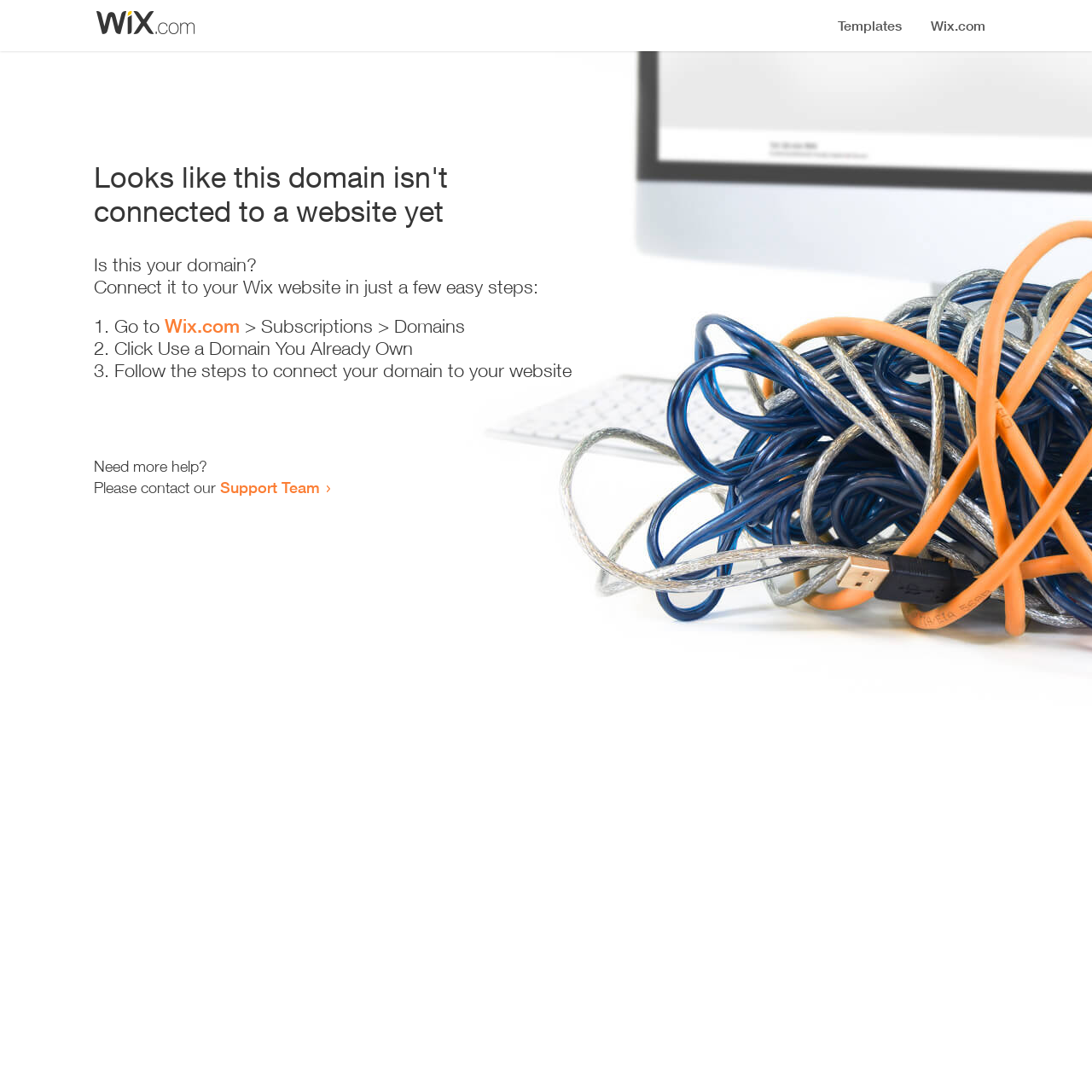Identify the bounding box for the UI element described as: "Support Team". The coordinates should be four float numbers between 0 and 1, i.e., [left, top, right, bottom].

[0.202, 0.438, 0.293, 0.455]